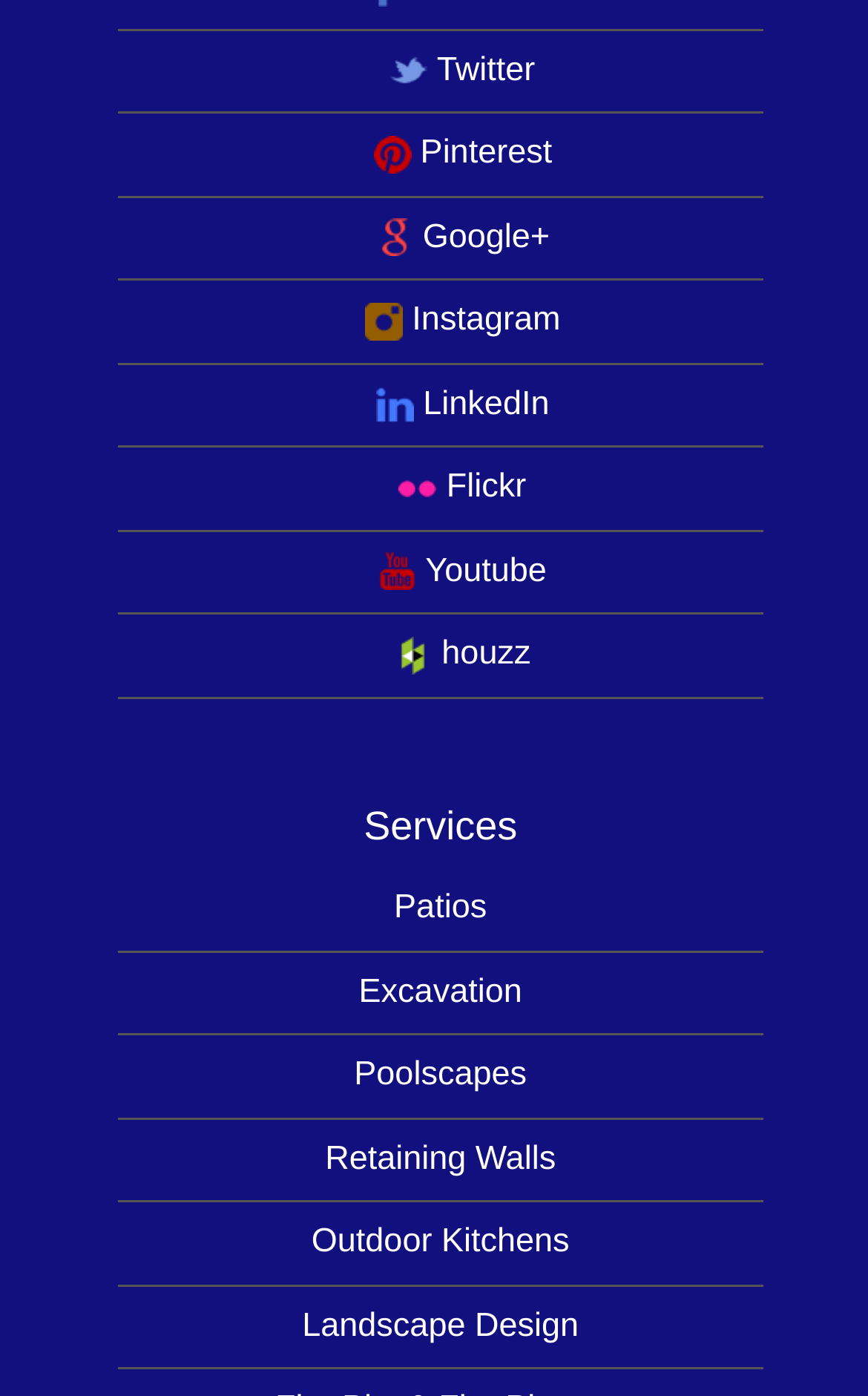Locate the bounding box coordinates of the area to click to fulfill this instruction: "Add product to cart". The bounding box should be presented as four float numbers between 0 and 1, in the order [left, top, right, bottom].

None